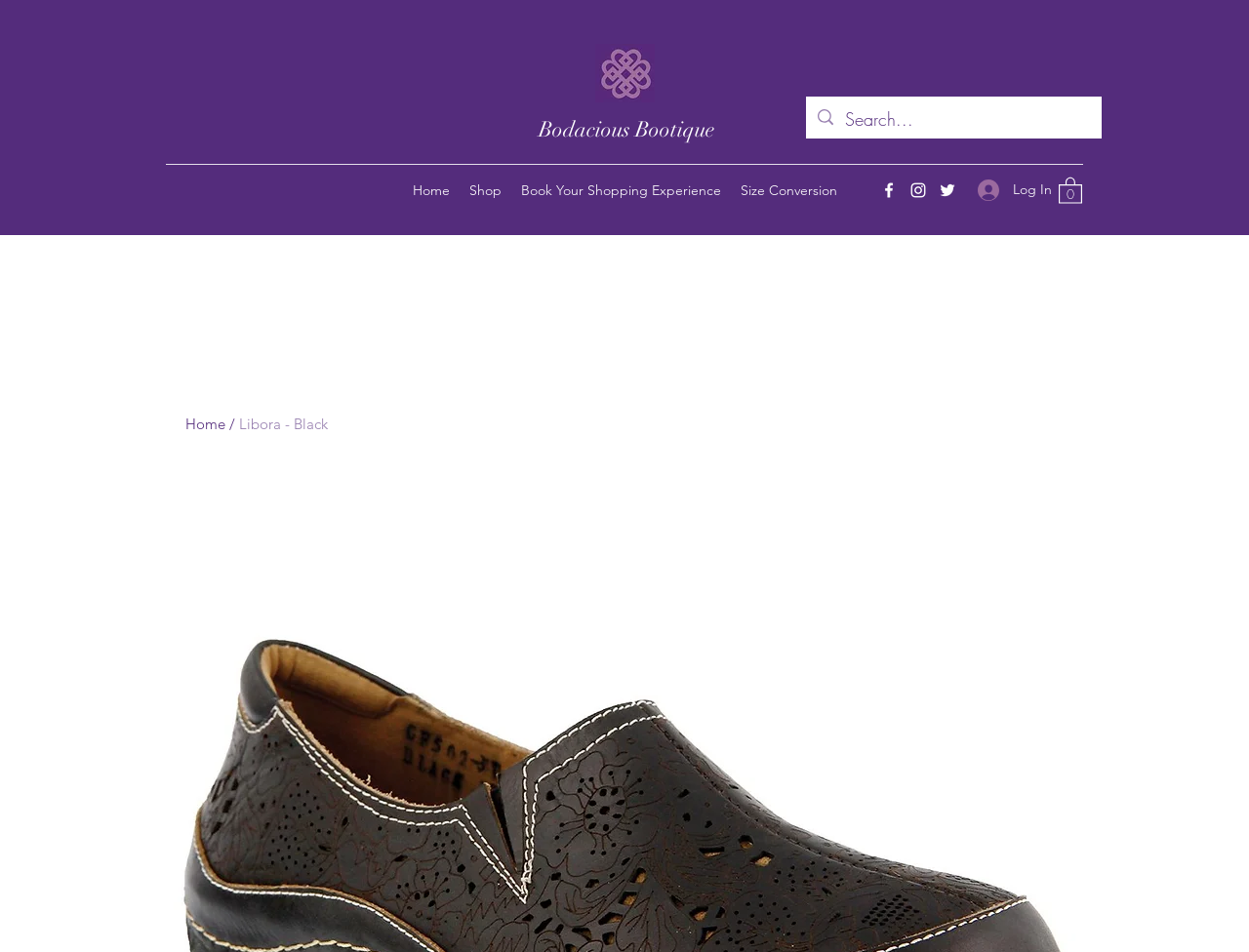Is the search box enabled?
Give a detailed and exhaustive answer to the question.

I looked at the searchbox element with the text 'Search...' and found that it does not have the 'disabled' attribute, which means the search box is enabled and can be used.